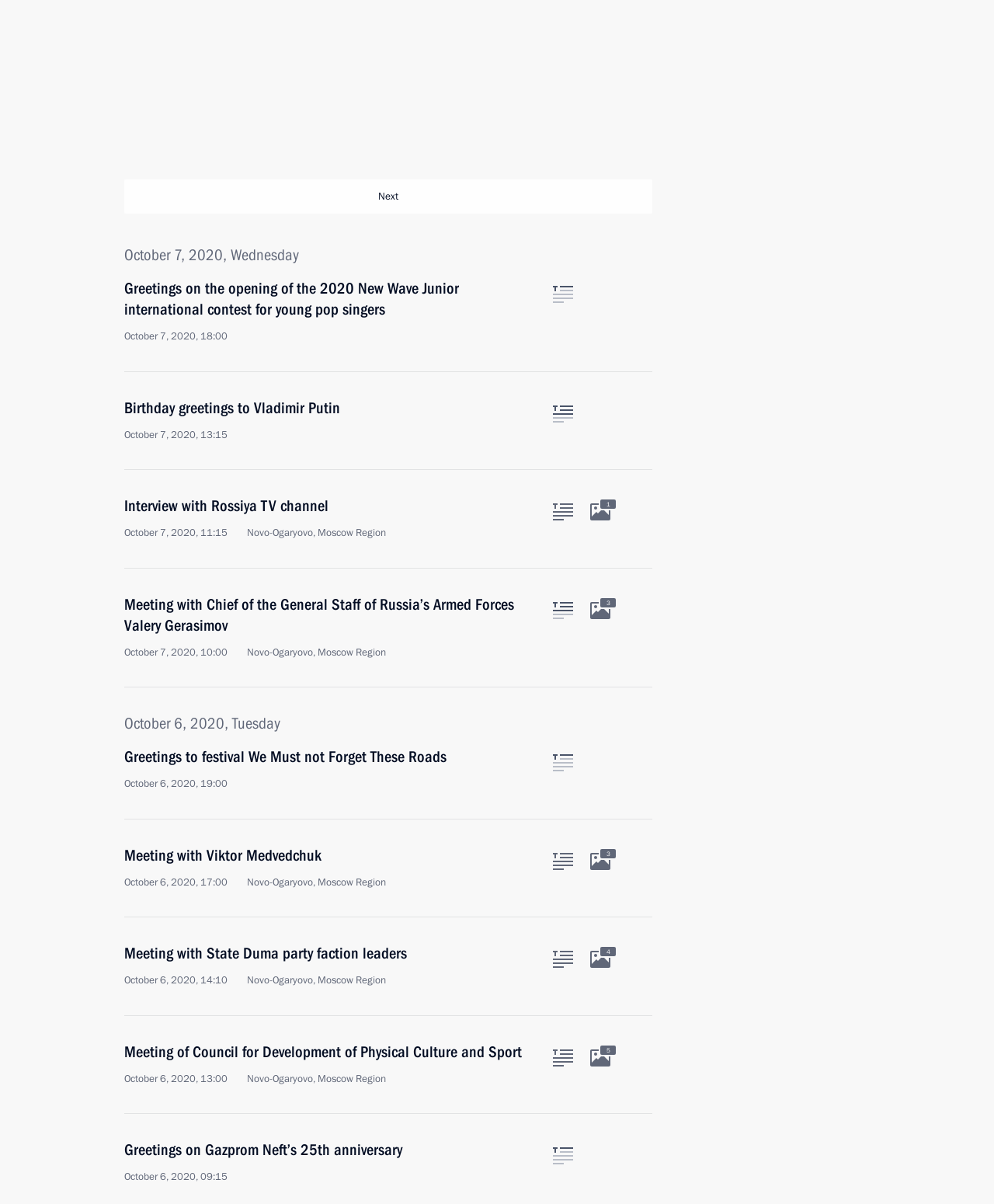Please identify the bounding box coordinates of where to click in order to follow the instruction: "Click the 'Portal Menu' button".

[0.0, 0.0, 0.052, 0.039]